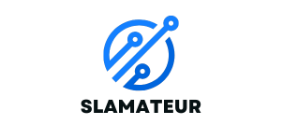Give a one-word or short phrase answer to this question: 
What is the shape of the emblem in the logo?

Circular elements and lines